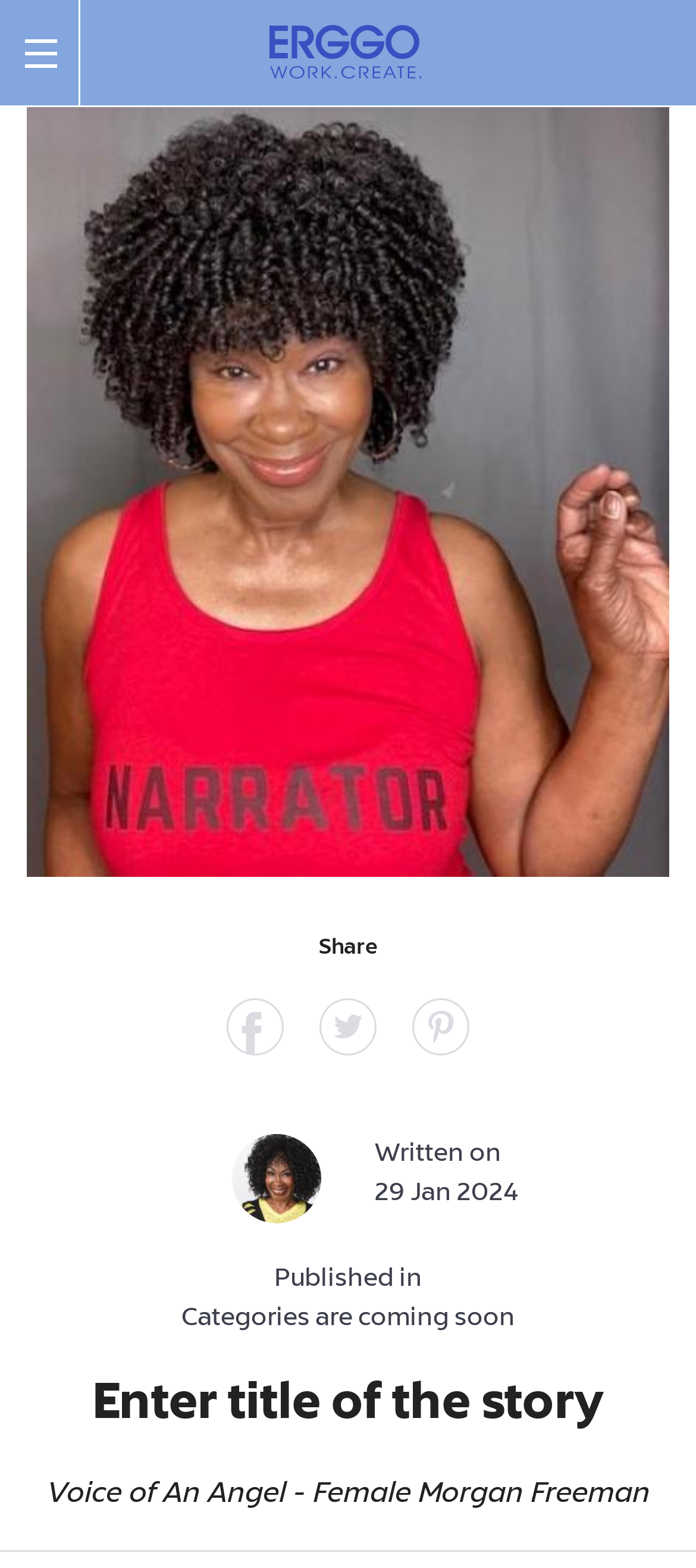Produce an extensive caption that describes everything on the webpage.

The webpage appears to be a reading or article page, with a prominent heading "Enter title of the story" at the bottom of the page. Above this heading, there is a large image that spans almost the entire width of the page, taking up about half of the screen's vertical space.

At the top of the page, there is a link on the left side, followed by a heading "Erggo" with a link embedded within it. The Erggo link is positioned roughly in the middle of the top section of the page.

Below the Erggo heading, there are three links positioned horizontally, with the middle link containing the text "Share". These links are situated about two-thirds of the way down from the top of the page.

On the right side of the page, there is an avatar image with a link, accompanied by text that reads "Written on 29 Jan 2024" and "Published in". Below this section, there is a message stating "Categories are coming soon".

Finally, at the very bottom of the page, there is a heading "Enter title of the story" followed by a line of text that reads "Voice of An Angel - Female Morgan Freeman".